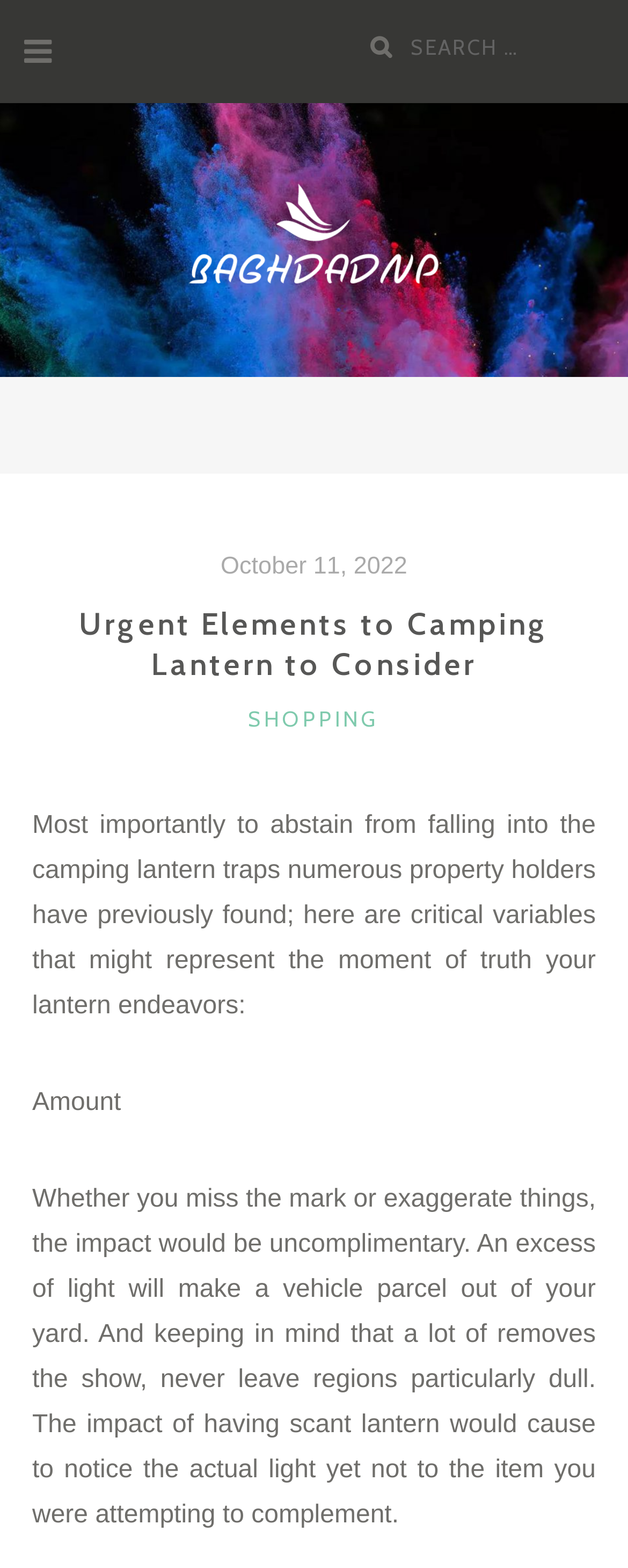Please provide the bounding box coordinates for the UI element as described: "October 11, 2022October 20, 2022". The coordinates must be four floats between 0 and 1, represented as [left, top, right, bottom].

[0.351, 0.352, 0.649, 0.37]